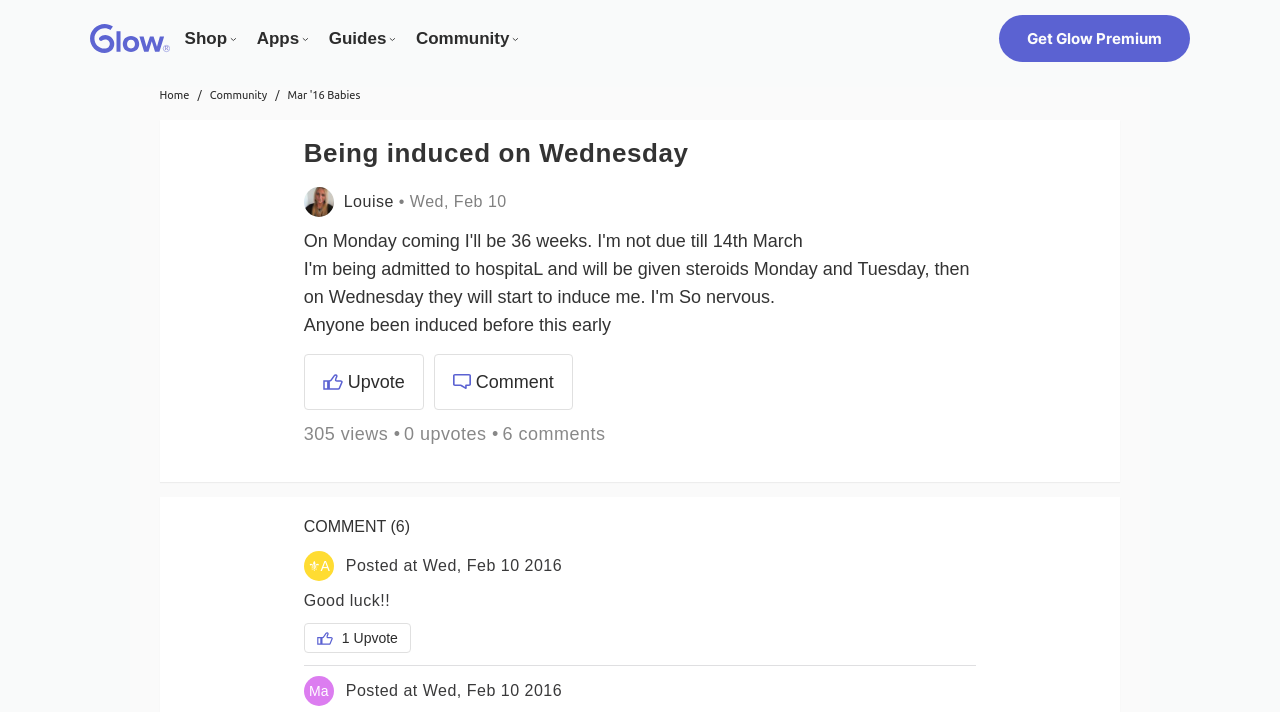What is the date of the topic?
Look at the screenshot and give a one-word or phrase answer.

Wed, Feb 10